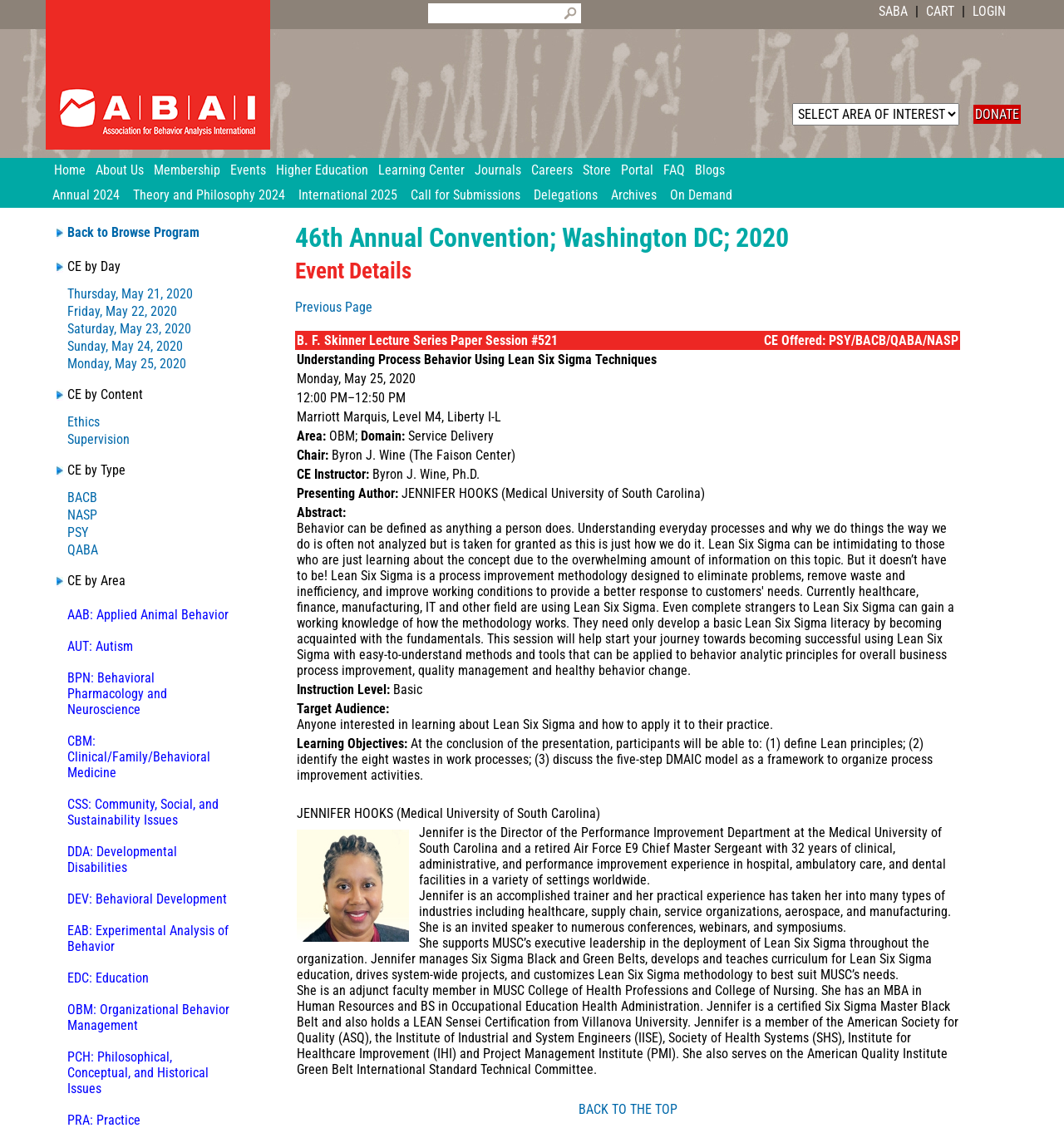Please identify the bounding box coordinates of the clickable element to fulfill the following instruction: "Click on the 'Home' link". The coordinates should be four float numbers between 0 and 1, i.e., [left, top, right, bottom].

[0.051, 0.14, 0.09, 0.162]